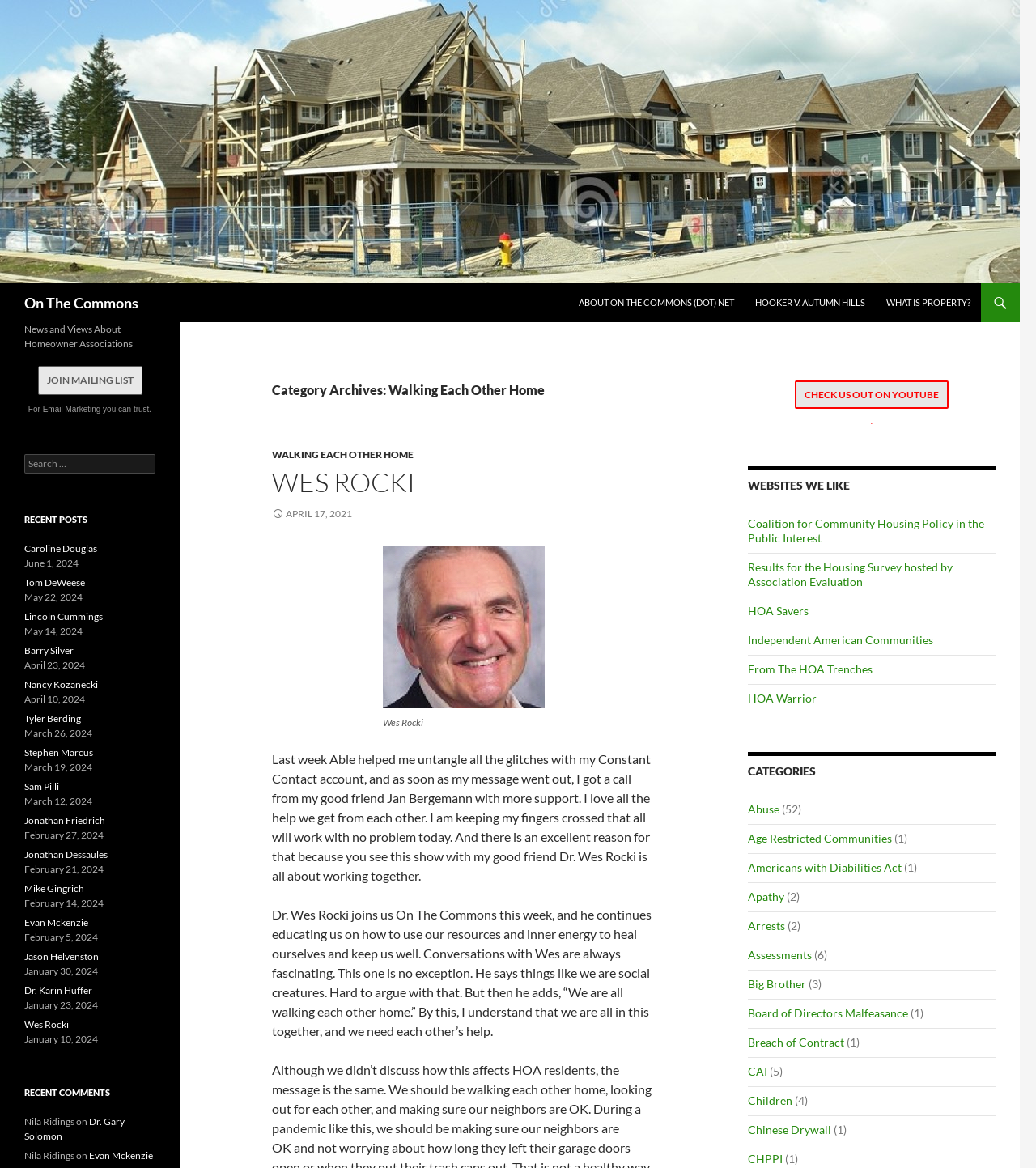Describe in detail what you see on the webpage.

The webpage is titled "Walking Each Other Home | On The Commons" and features a prominent image of the same name at the top left corner. Below the image, there is a heading that reads "On The Commons". 

To the right of the image, there is a search bar and a link to "SKIP TO CONTENT". Below these elements, there are several links, including "ABOUT ON THE COMMONS (DOT) NET", "HOOKER V. AUTUMN HILLS", and "WHAT IS PROPERTY?".

The main content of the webpage is divided into sections. The first section has a heading "Category Archives: Walking Each Other Home" and features a link to "WALKING EACH OTHER HOME". Below this, there is a heading "WES ROCKI" with a link to the same name. There is also a figure with a caption "Wes Rocki" and a static text that describes a conversation between the author and Dr. Wes Rocki about working together and helping each other.

The next section has a heading "WEBSITES WE LIKE" and lists several links to websites, including "Coalition for Community Housing Policy in the Public Interest" and "HOA Savers". 

Below this, there is a section with a heading "CATEGORIES" that lists various categories, including "Abuse", "Age Restricted Communities", and "Americans with Diabilities Act", each with a number in parentheses indicating the number of posts in that category.

To the right of these sections, there is a column with a heading "News and Views About Homeowner Associations" and a link to "JOIN MAILING LIST". Below this, there is a search bar and a section with a heading "RECENT POSTS" that lists several recent posts, each with a link to the author and a date.